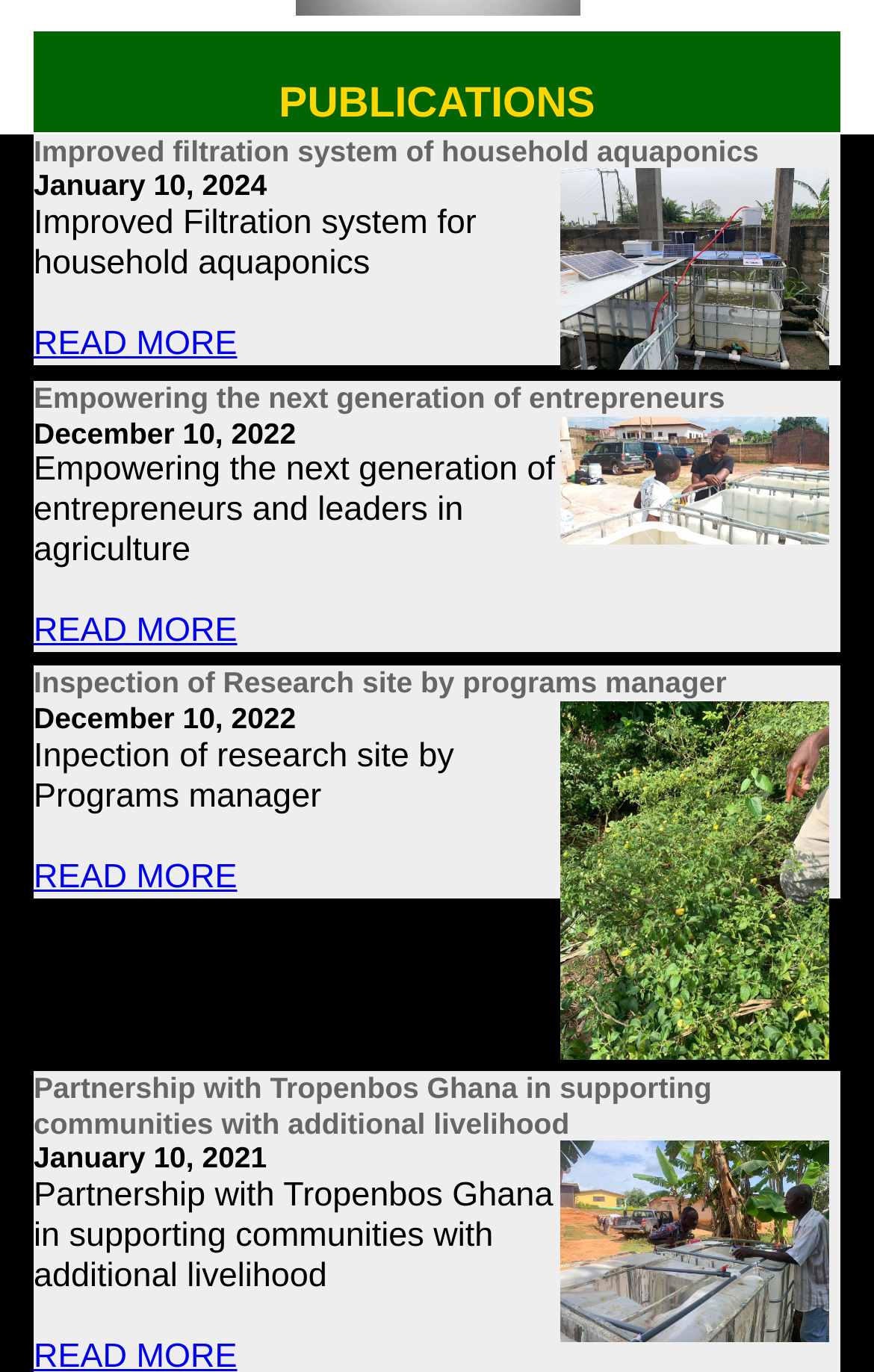What is the date of the first publication?
Based on the screenshot, provide your answer in one word or phrase.

January 10, 2024